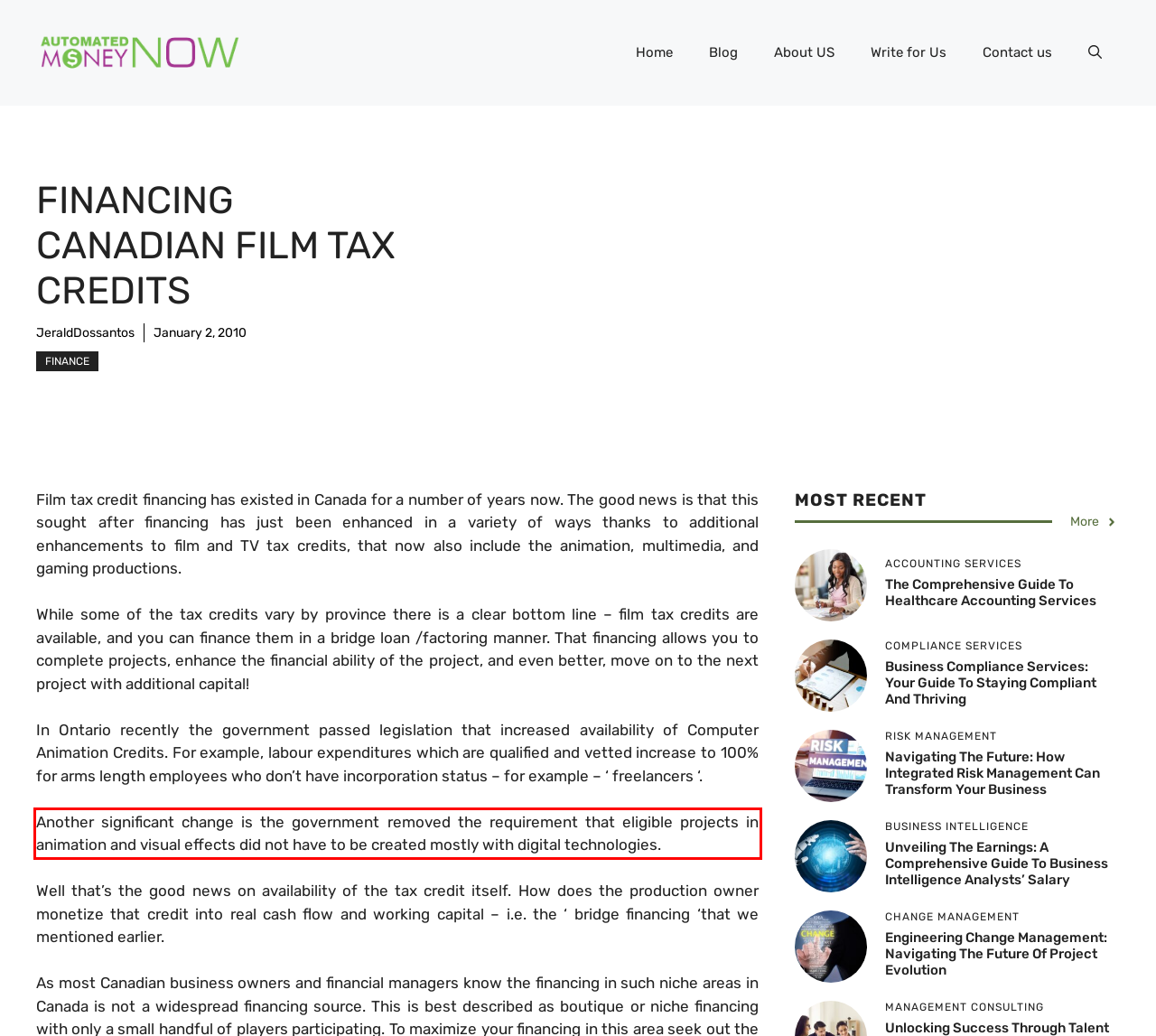Examine the screenshot of the webpage, locate the red bounding box, and perform OCR to extract the text contained within it.

Another significant change is the government removed the requirement that eligible projects in animation and visual effects did not have to be created mostly with digital technologies.